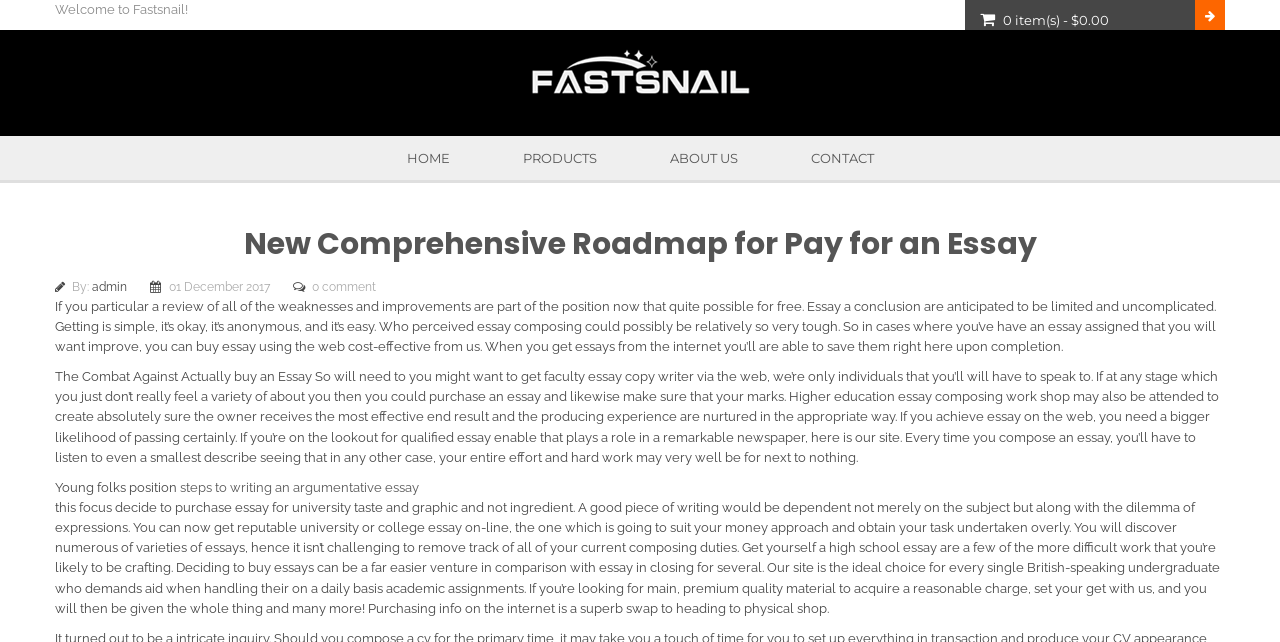How many items are in the cart?
Can you offer a detailed and complete answer to this question?

The number of items in the cart can be found in the top right corner of the webpage, where it says '0 item(s) - $0.00'.